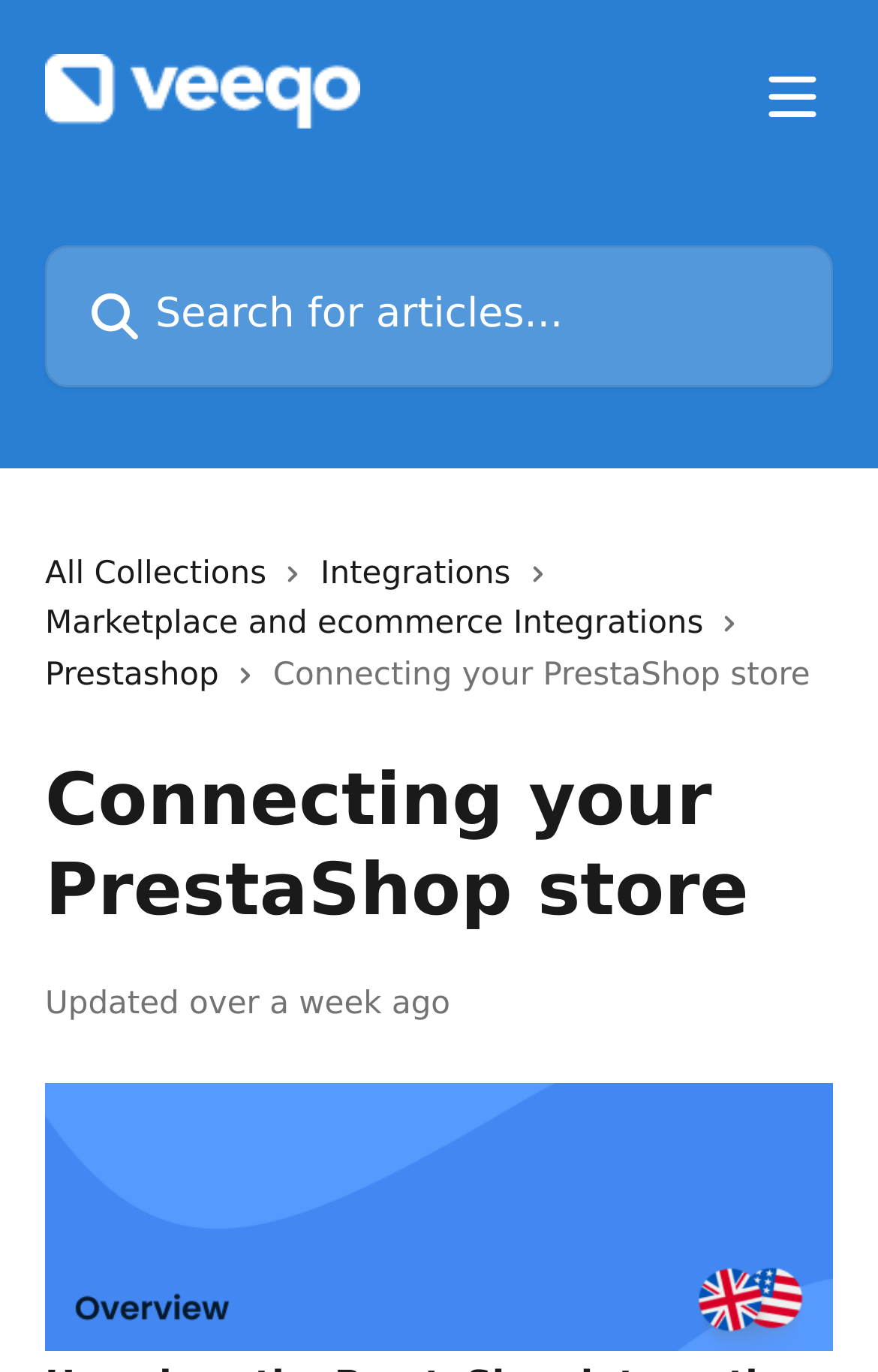Given the description "name="q" placeholder="Search for articles..."", determine the bounding box of the corresponding UI element.

[0.051, 0.179, 0.949, 0.282]